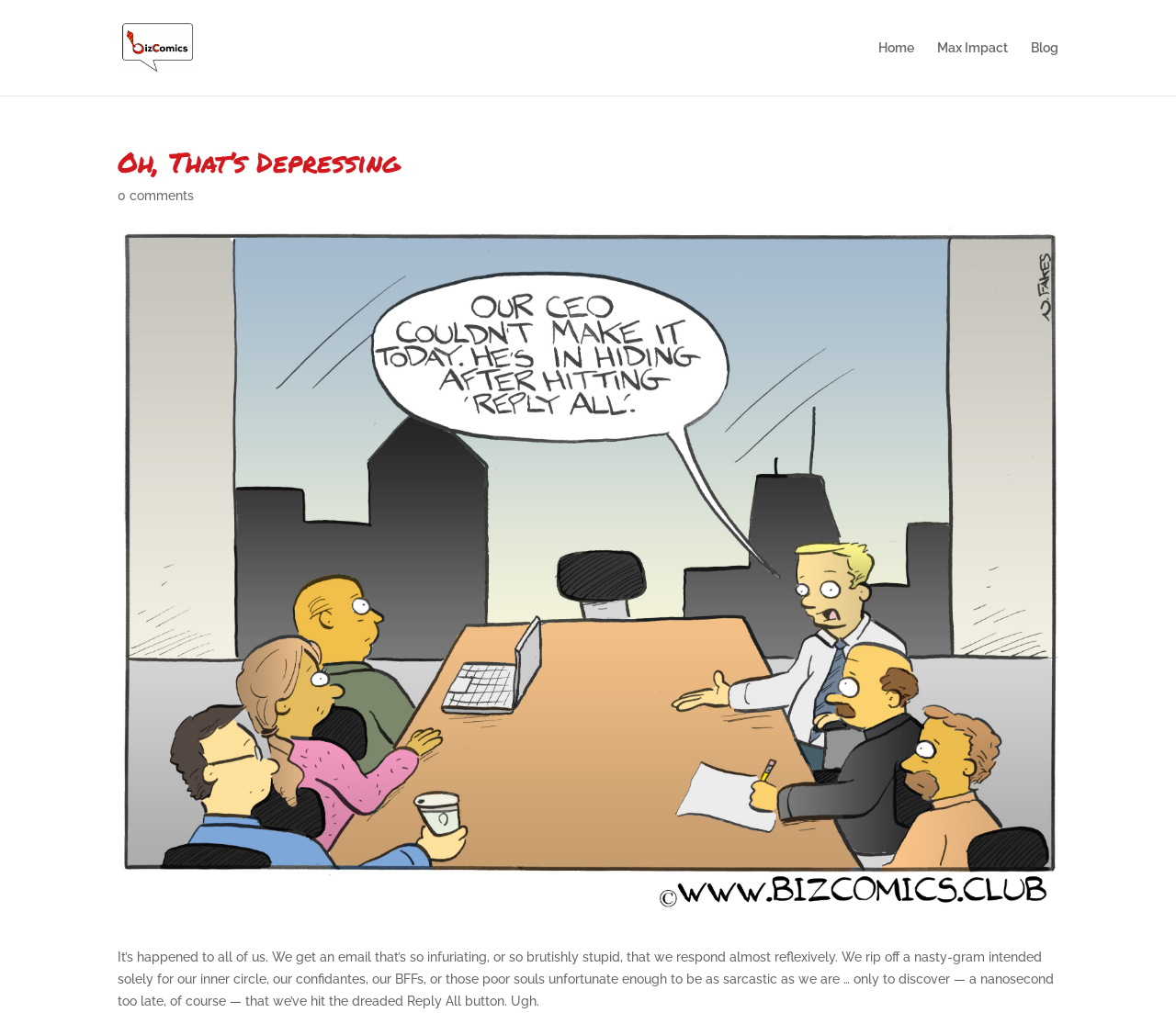Give a detailed explanation of the elements present on the webpage.

The webpage is titled "Oh, That's Depressing - BizComics" and features a prominent link to "BizComics" at the top left, accompanied by a BizComics logo image. 

To the top right, there are three links: "Home", "Max Impact", and "Blog", positioned in a horizontal row. 

Below the title, a heading "Oh, That's Depressing" is centered. 

Underneath the heading, there is a link to "0 comments" on the left, and a block of text that discusses the frustration of sending an angry email to the wrong recipients. This text occupies most of the page's content area.